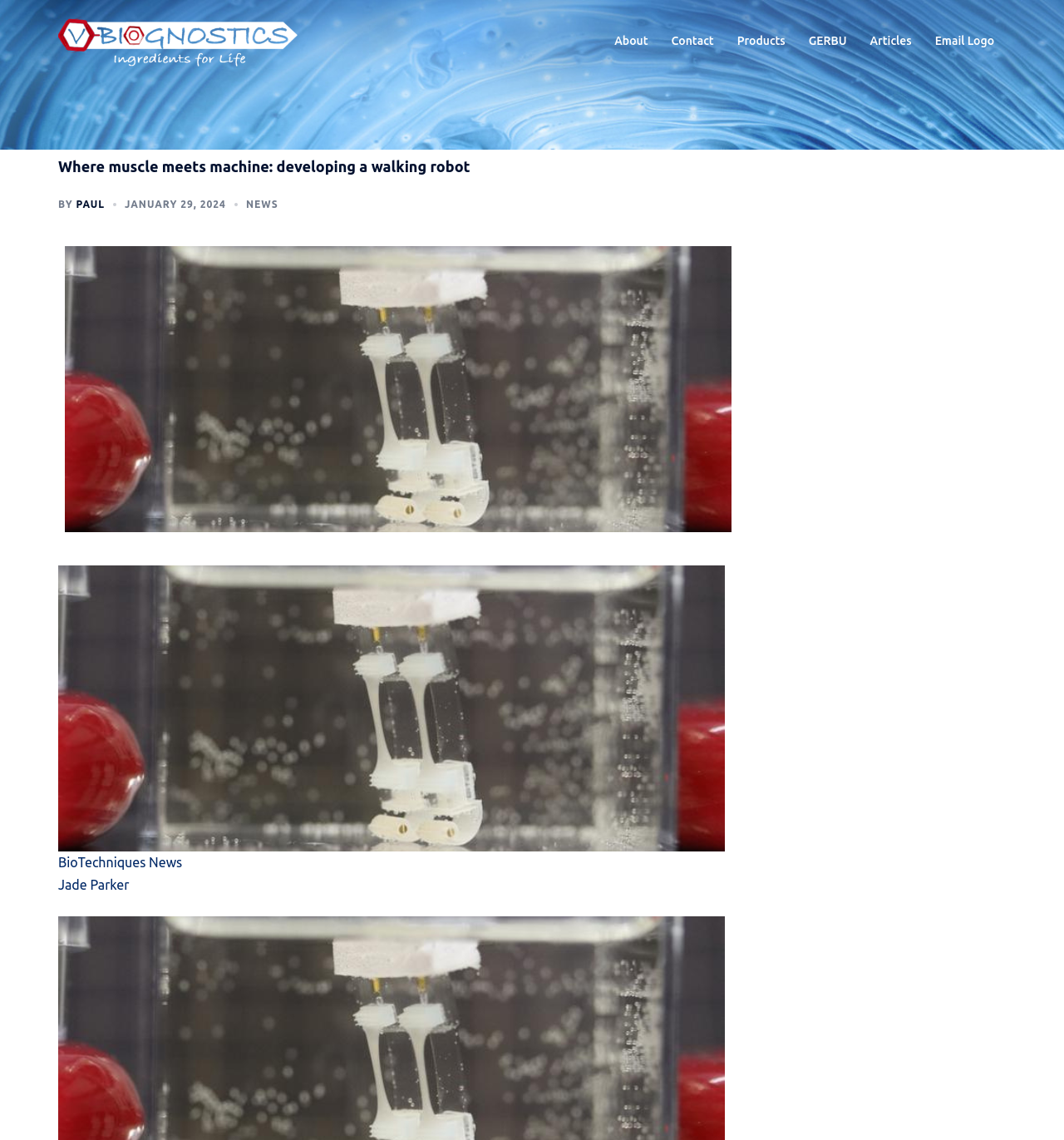Please provide a brief answer to the following inquiry using a single word or phrase:
What type of content is presented on this webpage?

News article